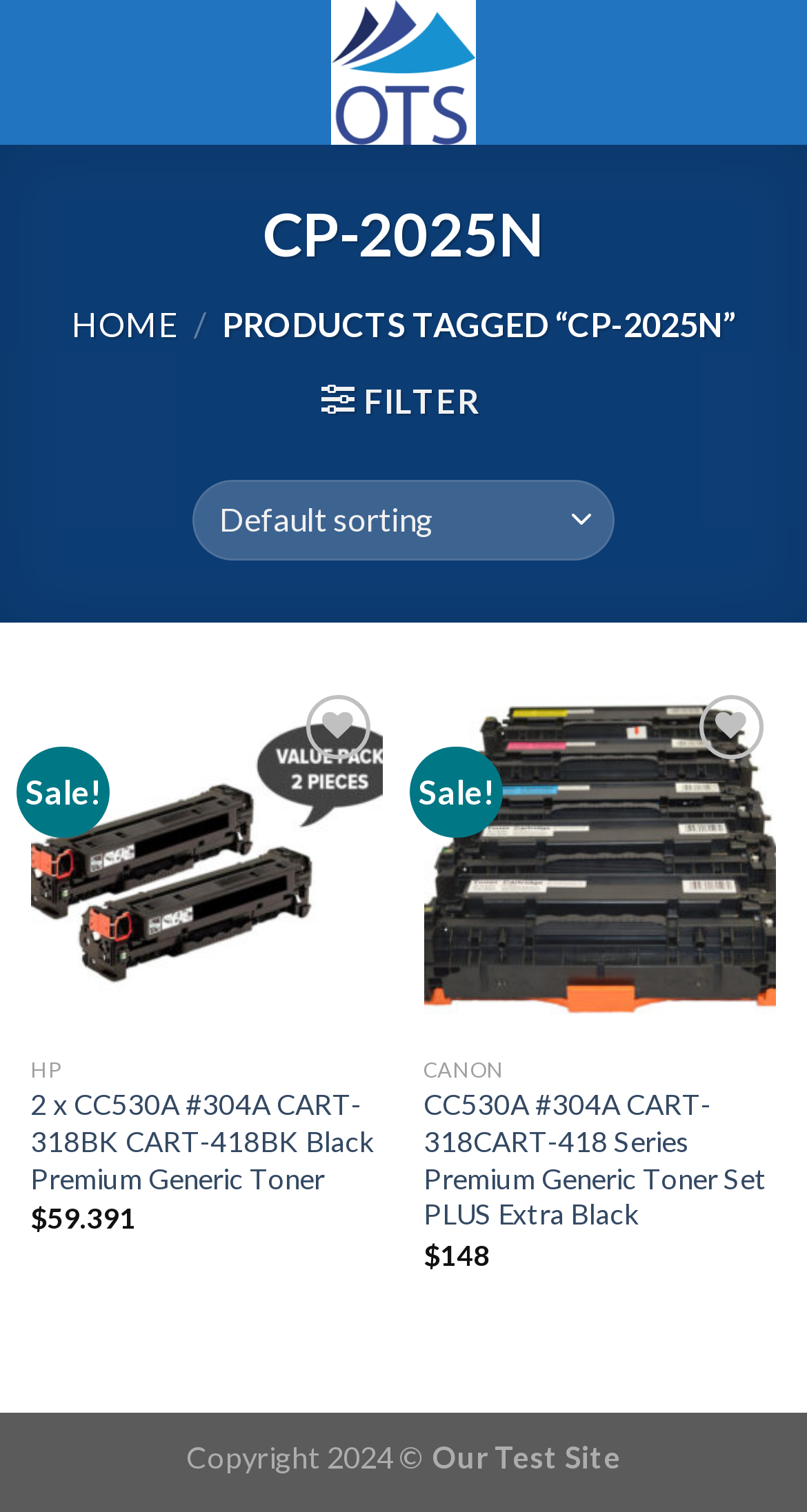Please find and report the bounding box coordinates of the element to click in order to perform the following action: "contact via email". The coordinates should be expressed as four float numbers between 0 and 1, in the format [left, top, right, bottom].

None